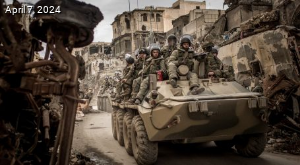Explain what is happening in the image with as much detail as possible.

In a haunting display of military presence, a group of soldiers is seen riding atop an armored personnel carrier, navigating through the devastation of a war-torn city. The environment is characterized by crumbling buildings and debris, highlighting the aftermath of conflict. This image captures the tense atmosphere of a battlefield, reflecting the ongoing struggles and complexities of modern conflict zones. It dates back to April 7, 2024, serving as a stark reminder of the challenges faced by those caught in the crossfire of war.